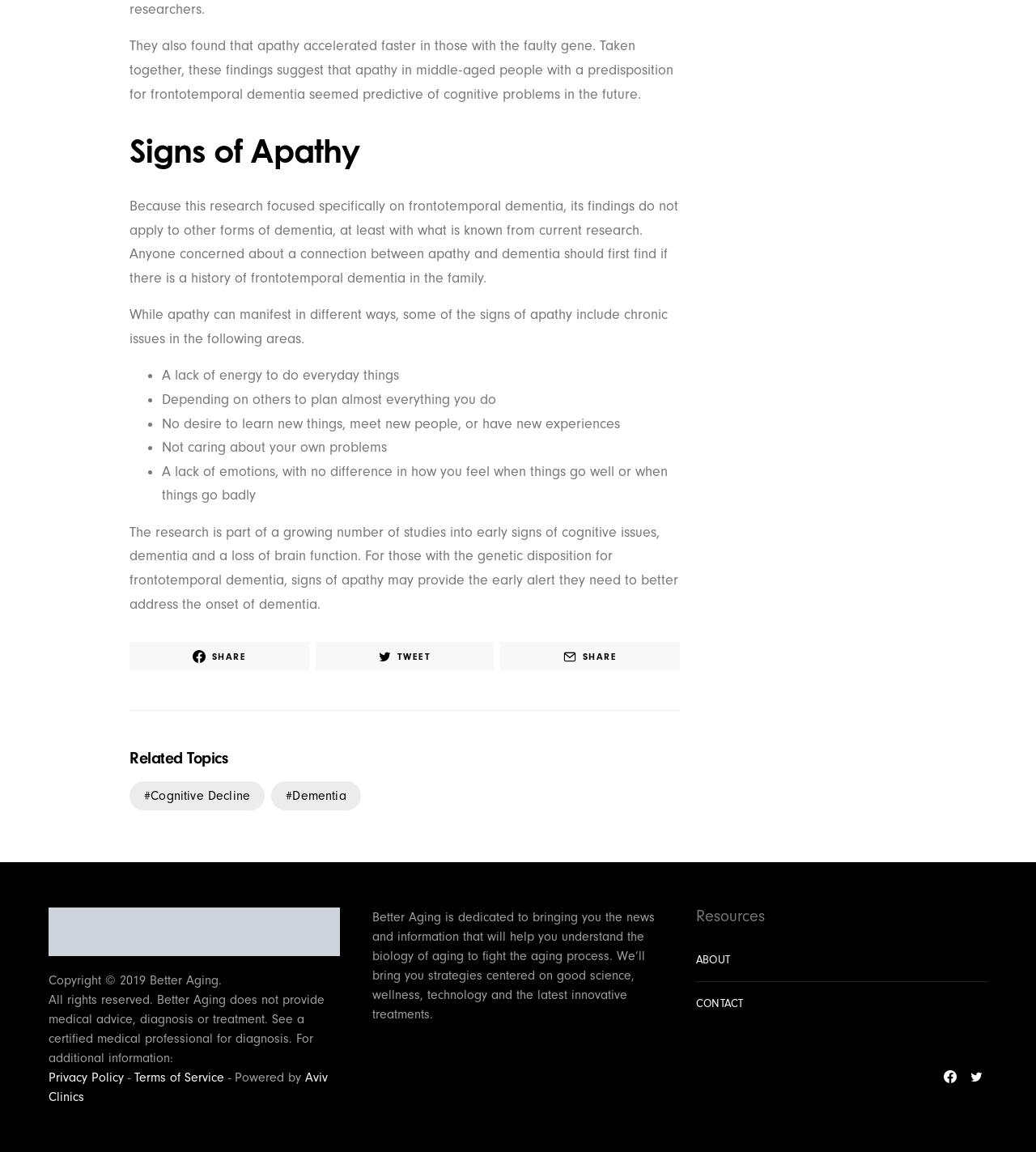Identify the bounding box of the UI element that matches this description: "Terms of Service".

[0.13, 0.929, 0.216, 0.942]